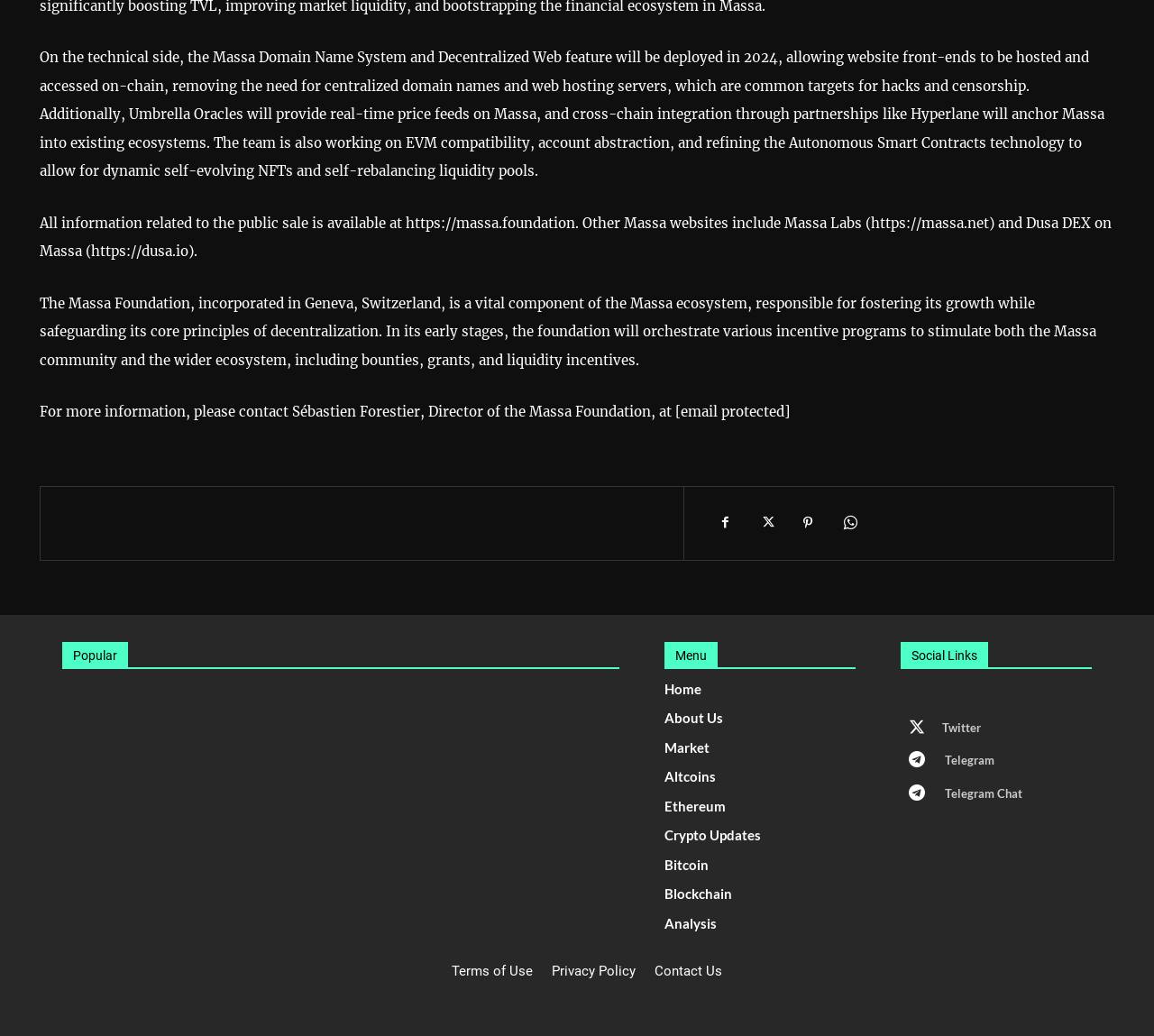Can you identify the bounding box coordinates of the clickable region needed to carry out this instruction: 'Click on the Twitter link'? The coordinates should be four float numbers within the range of 0 to 1, stated as [left, top, right, bottom].

[0.816, 0.695, 0.85, 0.71]